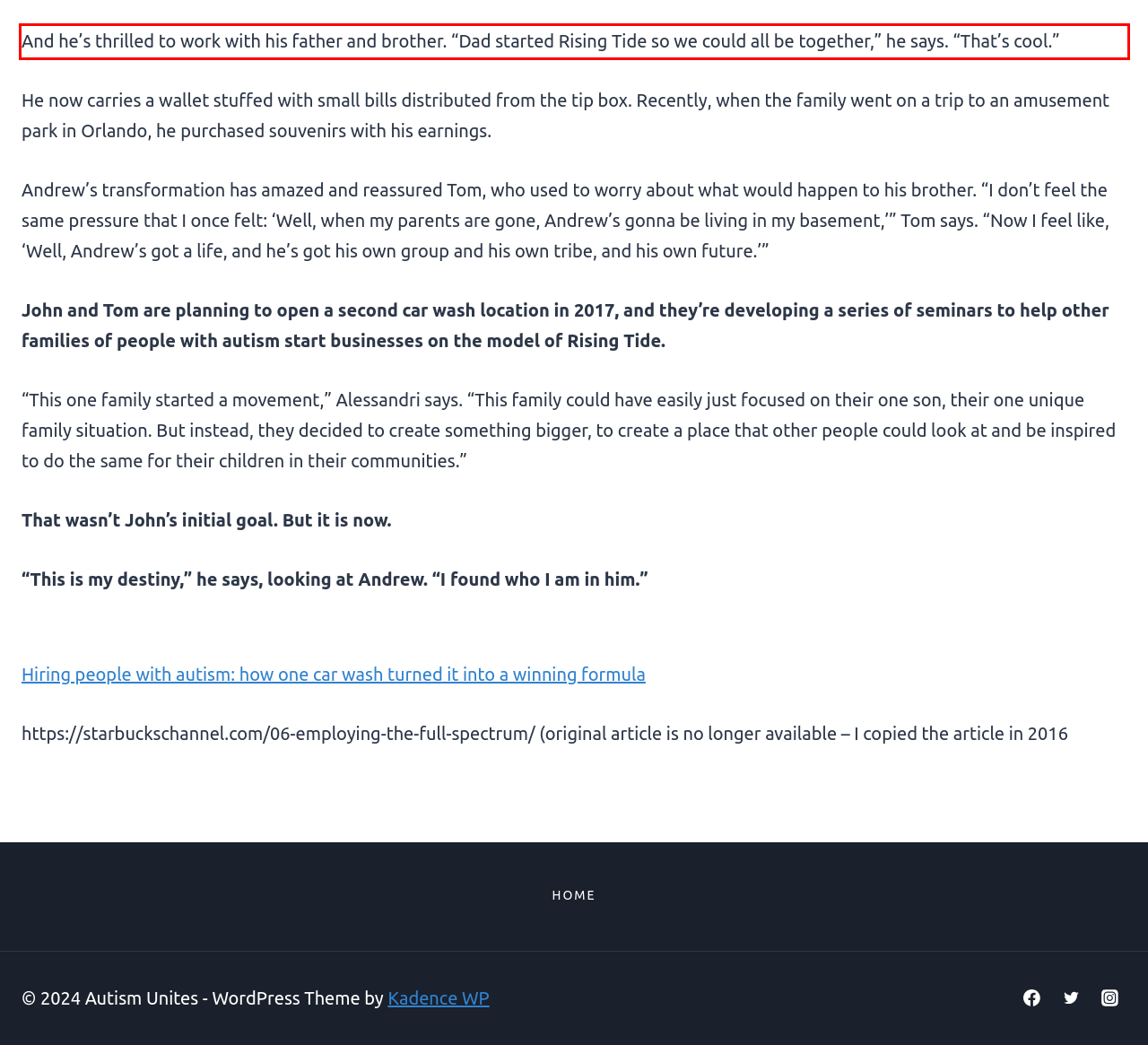Please examine the webpage screenshot and extract the text within the red bounding box using OCR.

And he’s thrilled to work with his father and brother. “Dad started Rising Tide so we could all be together,” he says. “That’s cool.”